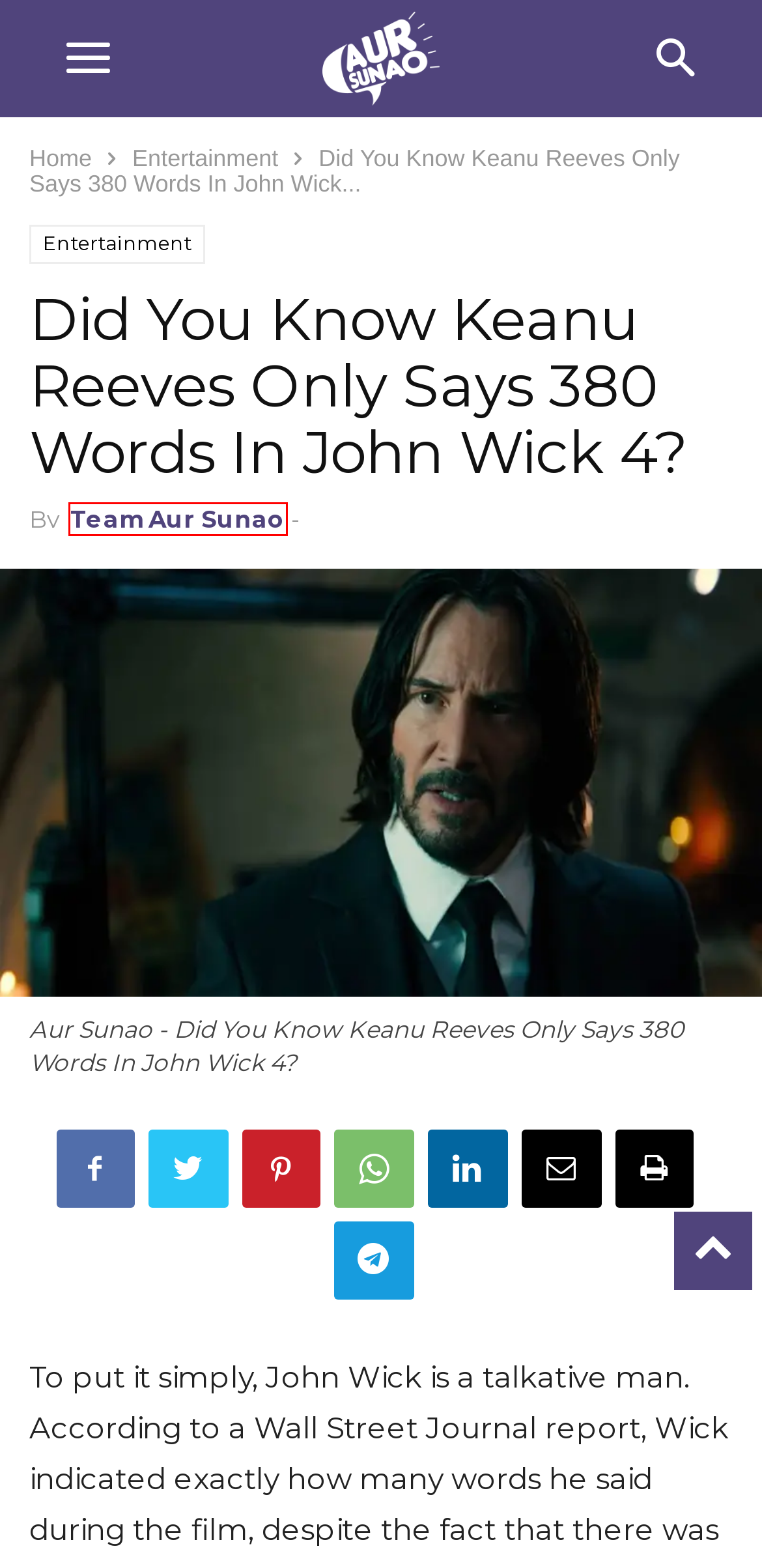Look at the screenshot of a webpage where a red bounding box surrounds a UI element. Your task is to select the best-matching webpage description for the new webpage after you click the element within the bounding box. The available options are:
A. John Wick Archives - Aur Sunao
B. Log In ‹ Aur Sunao — WordPress
C. Team Aur Sunao, Author at Aur Sunao
D. Keanu Reeves Says He Has Surpassed His Limits In John Wick 4
E. Aur Sunao - Pura Pakistan Sunega Ab "AUR SUNAO" Kay Sath!
F. Losing Weight In Ramzan, Try These Simple Steps
G. WhatsApp Emoji Library Will Be Updated Soon
H. Entertainment Archives - Aur Sunao

C